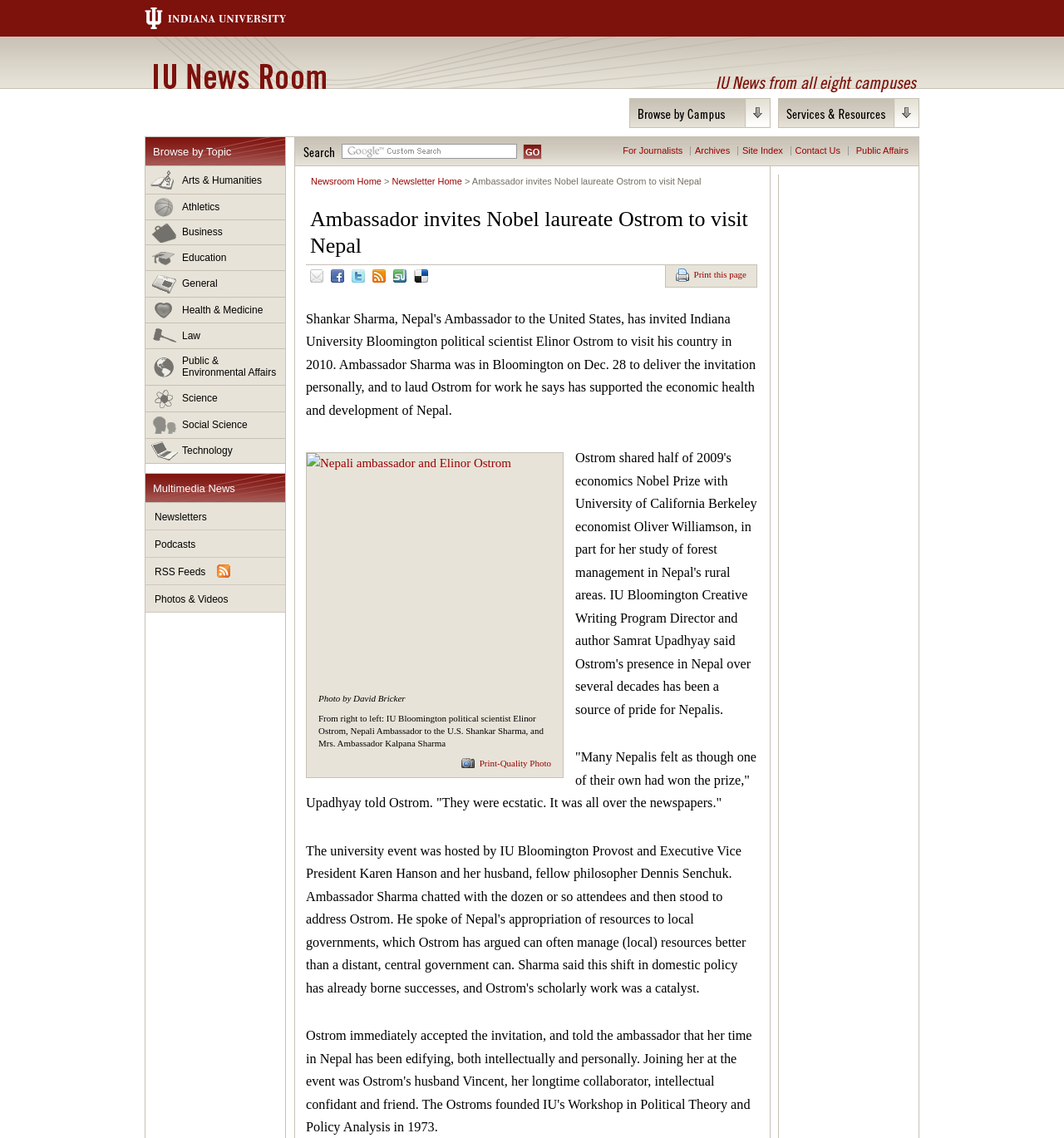What is the name of the Nobel laureate invited to visit Nepal? From the image, respond with a single word or brief phrase.

Elinor Ostrom